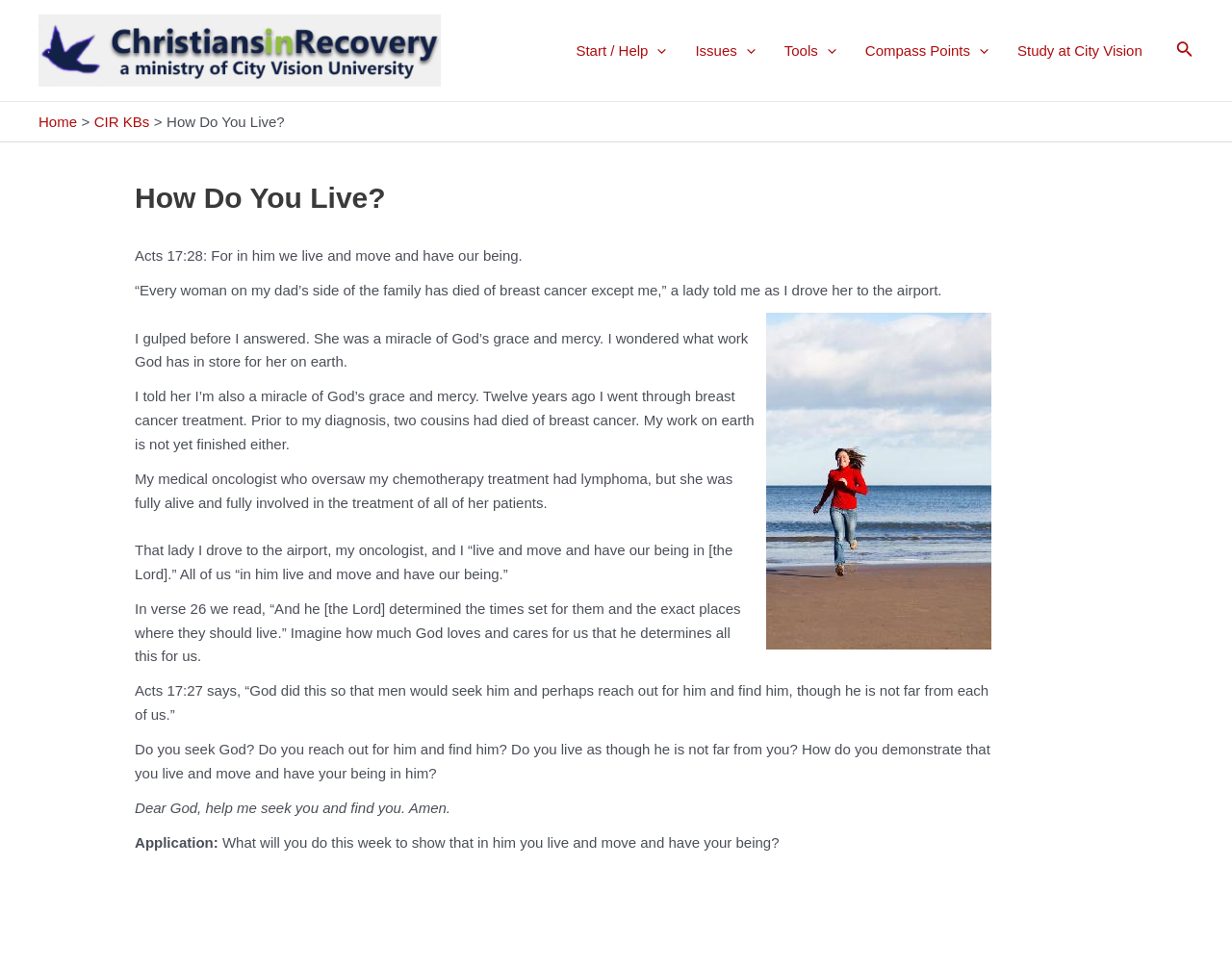What is the author's experience with breast cancer?
Examine the image and provide an in-depth answer to the question.

I determined the author's experience with breast cancer by reading the static text elements, which mention that the author went through breast cancer treatment 12 years ago and that two cousins had died of breast cancer.